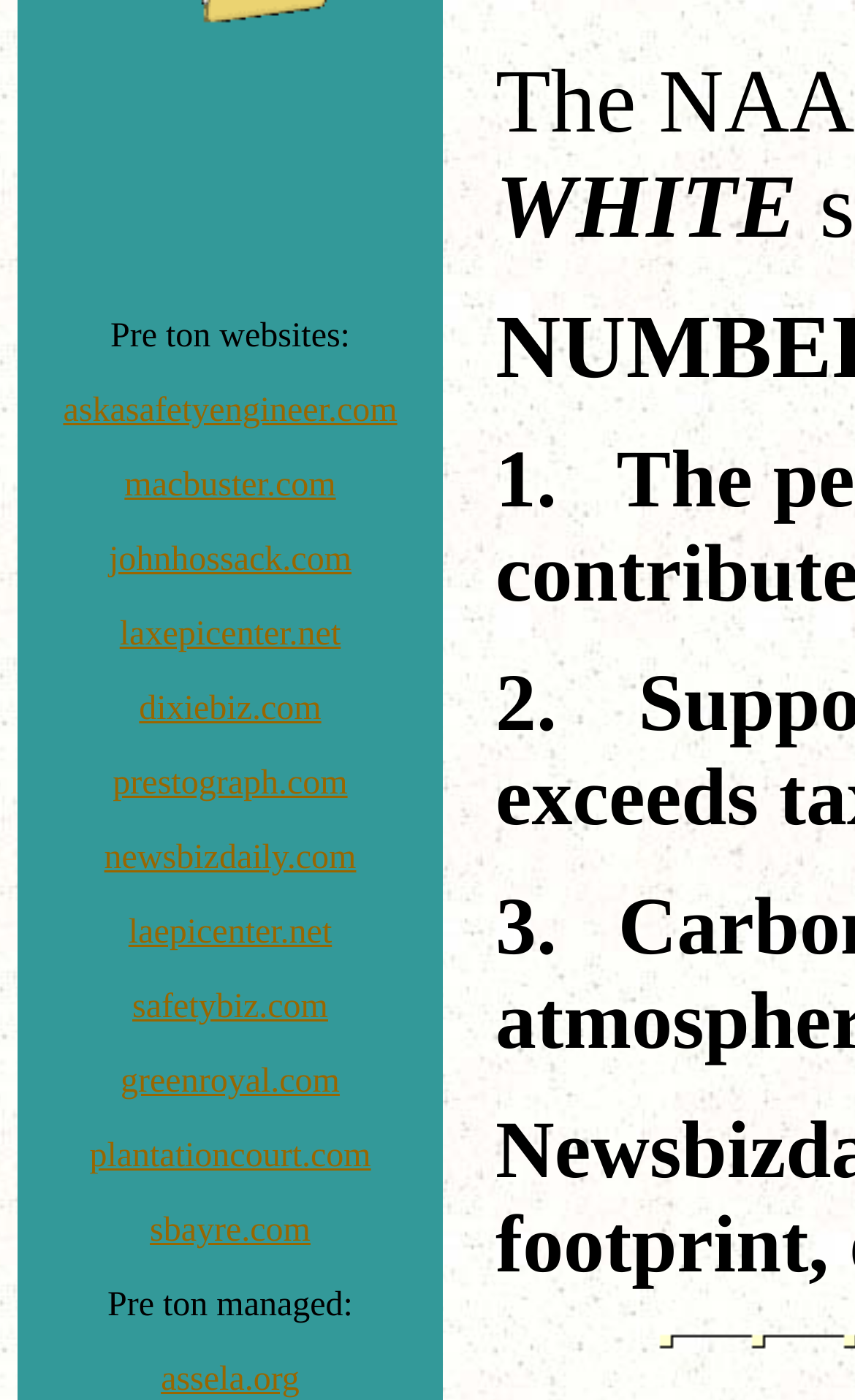From the webpage screenshot, identify the region described by dixiebiz.com. Provide the bounding box coordinates as (top-left x, top-left y, bottom-right x, bottom-right y), with each value being a floating point number between 0 and 1.

[0.163, 0.493, 0.376, 0.52]